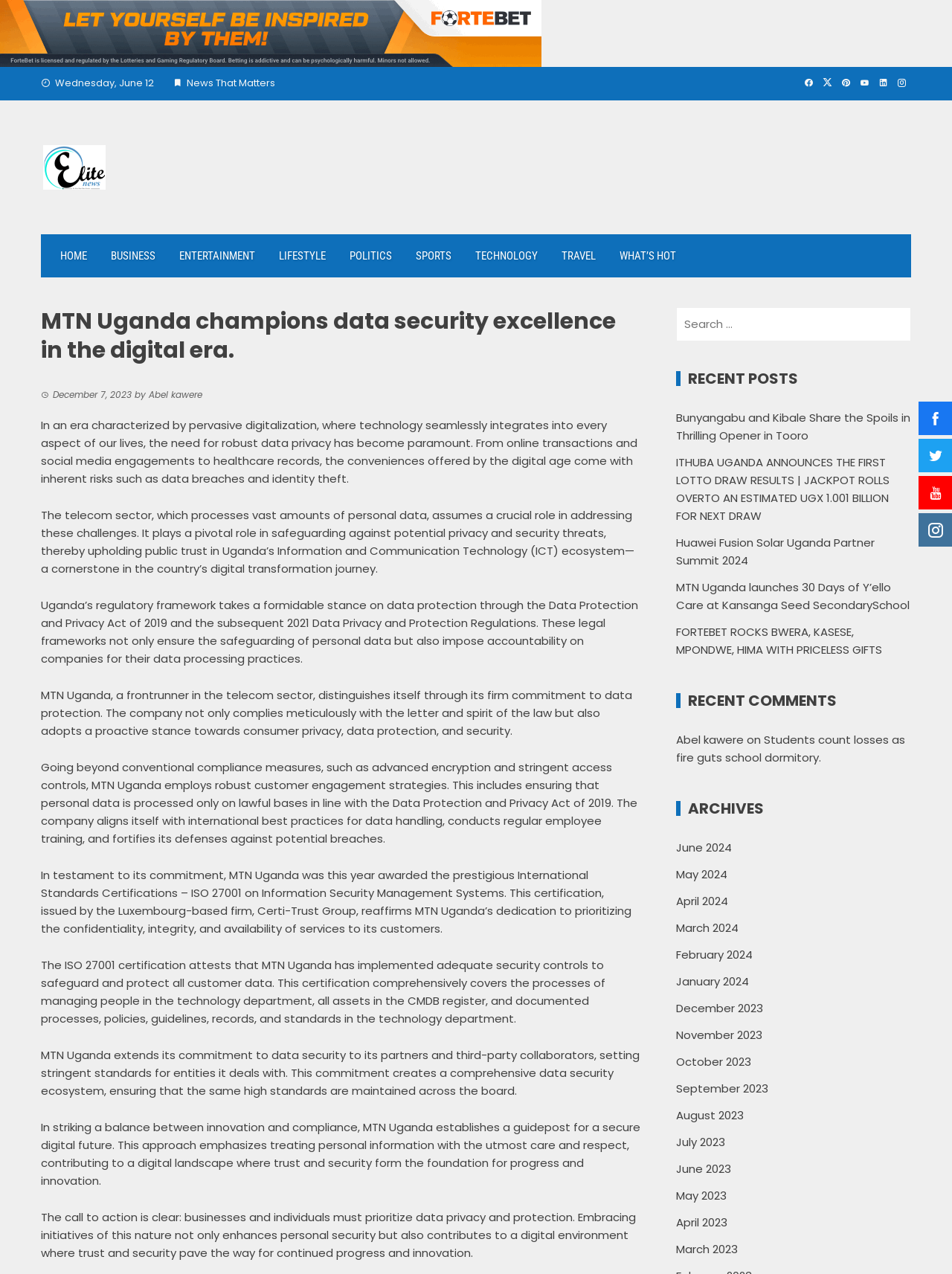Give a one-word or short phrase answer to this question: 
What is the name of the author of the article?

Abel kawere